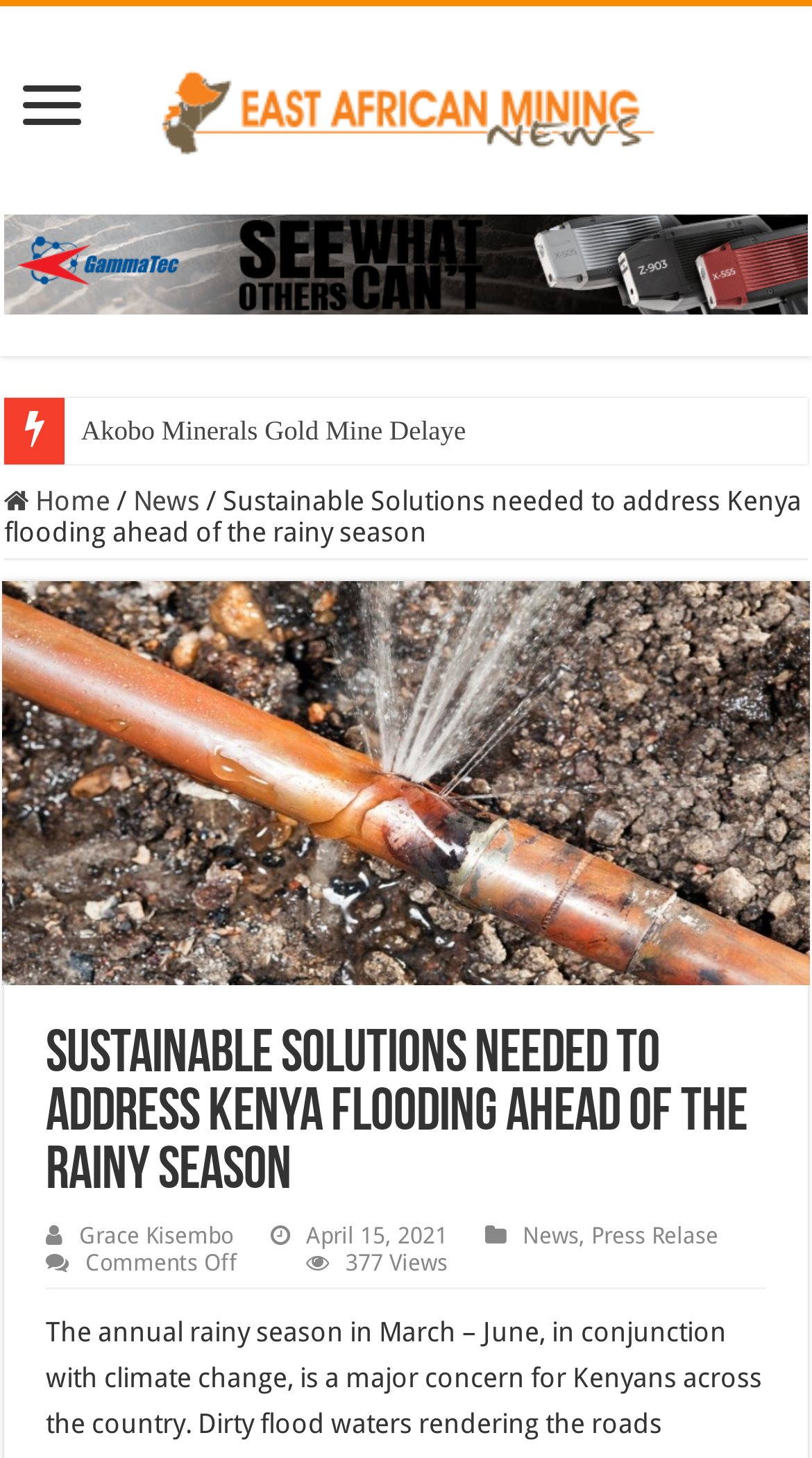Please answer the following question using a single word or phrase: What is the name of the news website?

East African Mining News